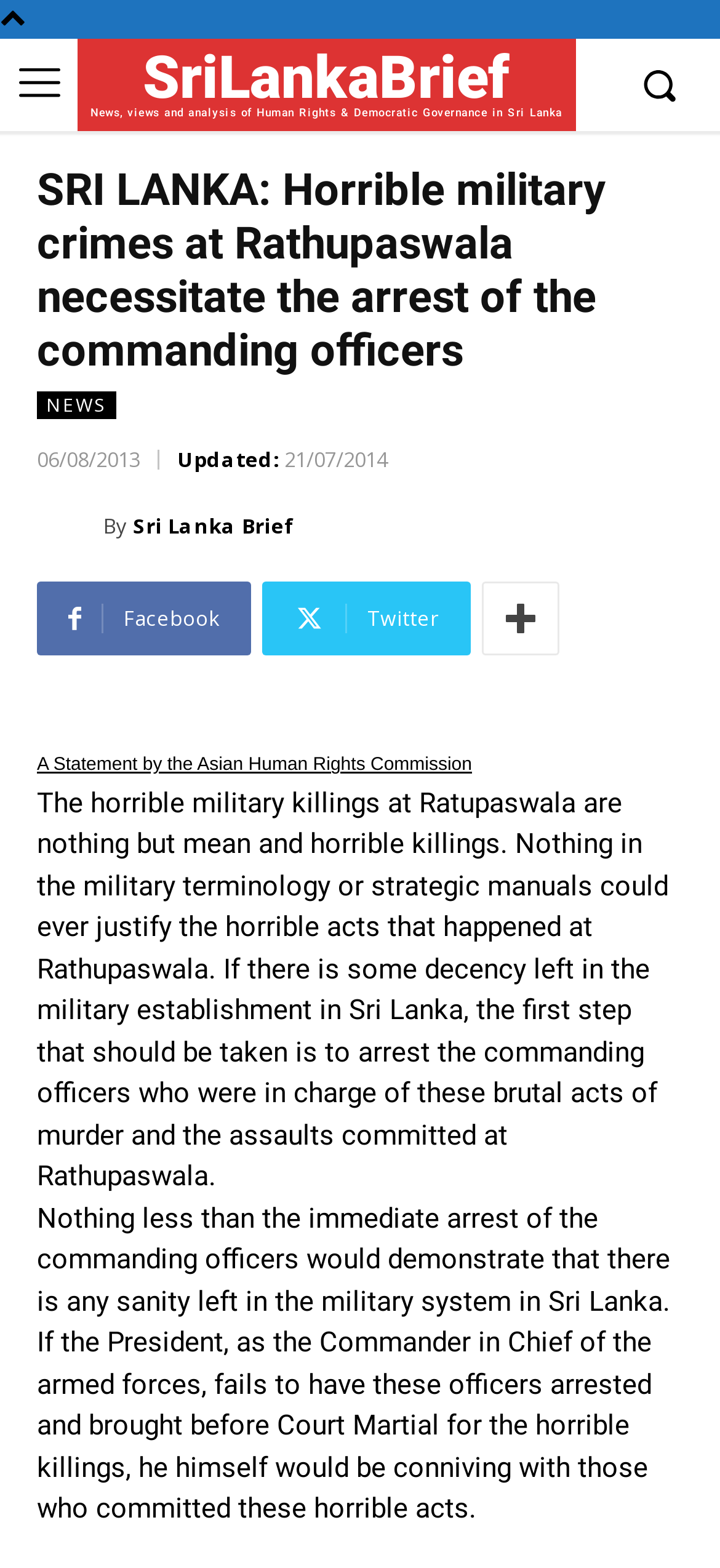Answer with a single word or phrase: 
What is the name of the website?

Sri Lanka Brief